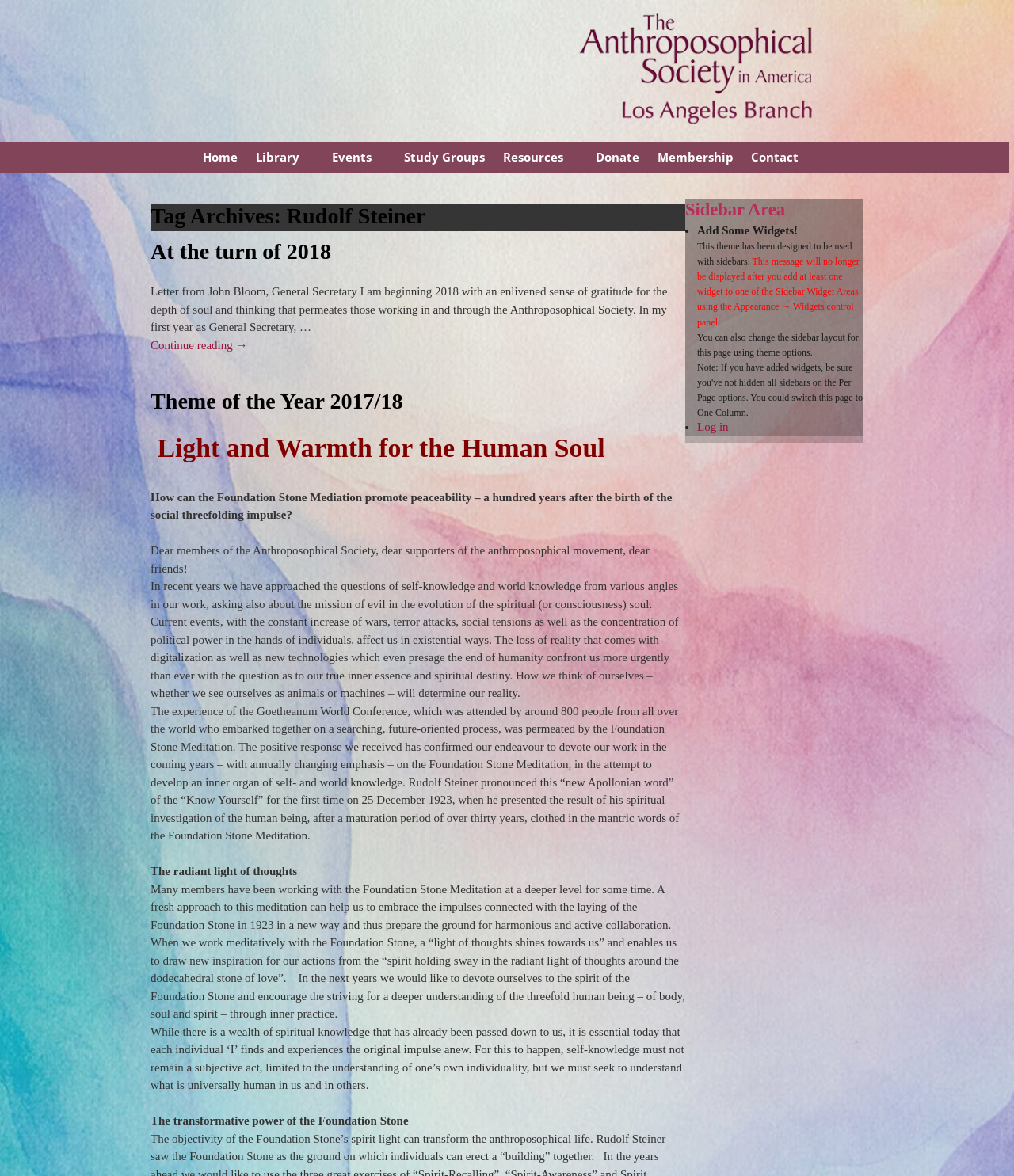What is the name of the meditation mentioned on this webpage?
Ensure your answer is thorough and detailed.

The webpage has multiple mentions of 'Foundation Stone Meditation' which indicates that the meditation mentioned is the Foundation Stone Meditation.